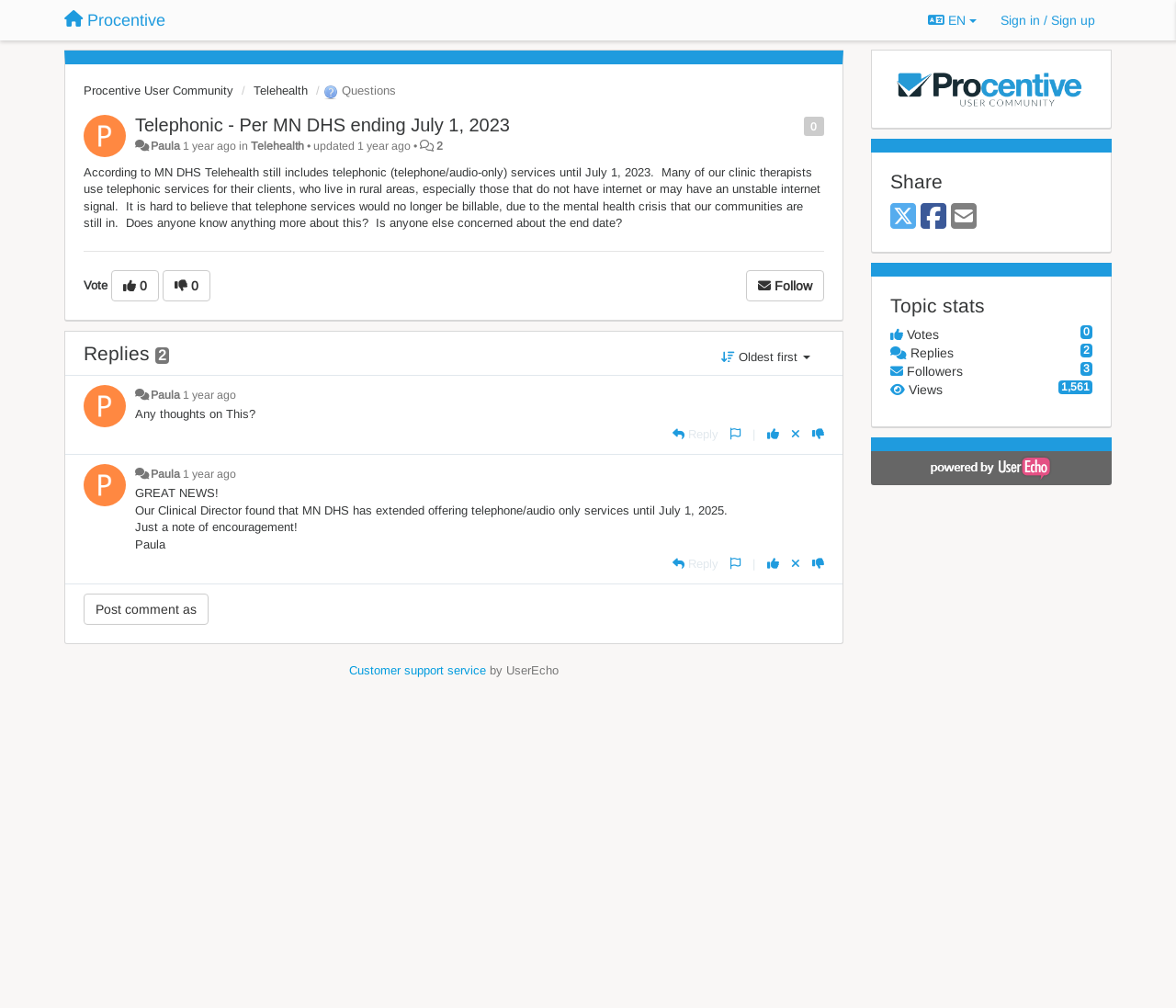Could you locate the bounding box coordinates for the section that should be clicked to accomplish this task: "Share on Twitter".

[0.757, 0.2, 0.779, 0.232]